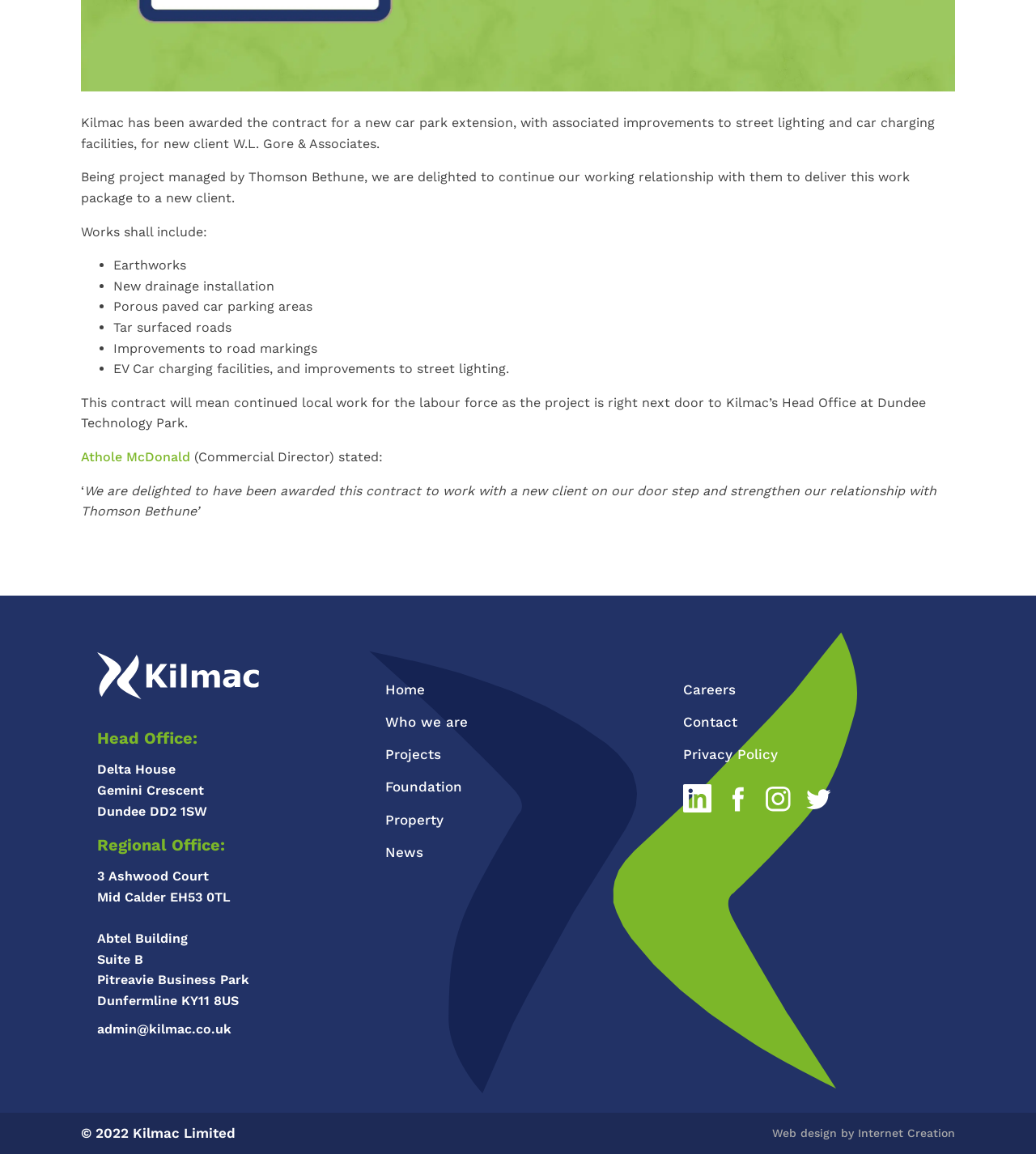What is the email address listed on the webpage?
Answer the question with a thorough and detailed explanation.

The answer can be found in the section labeled 'Contact', where the email address 'admin@kilmac.co.uk' is listed as a point of contact.